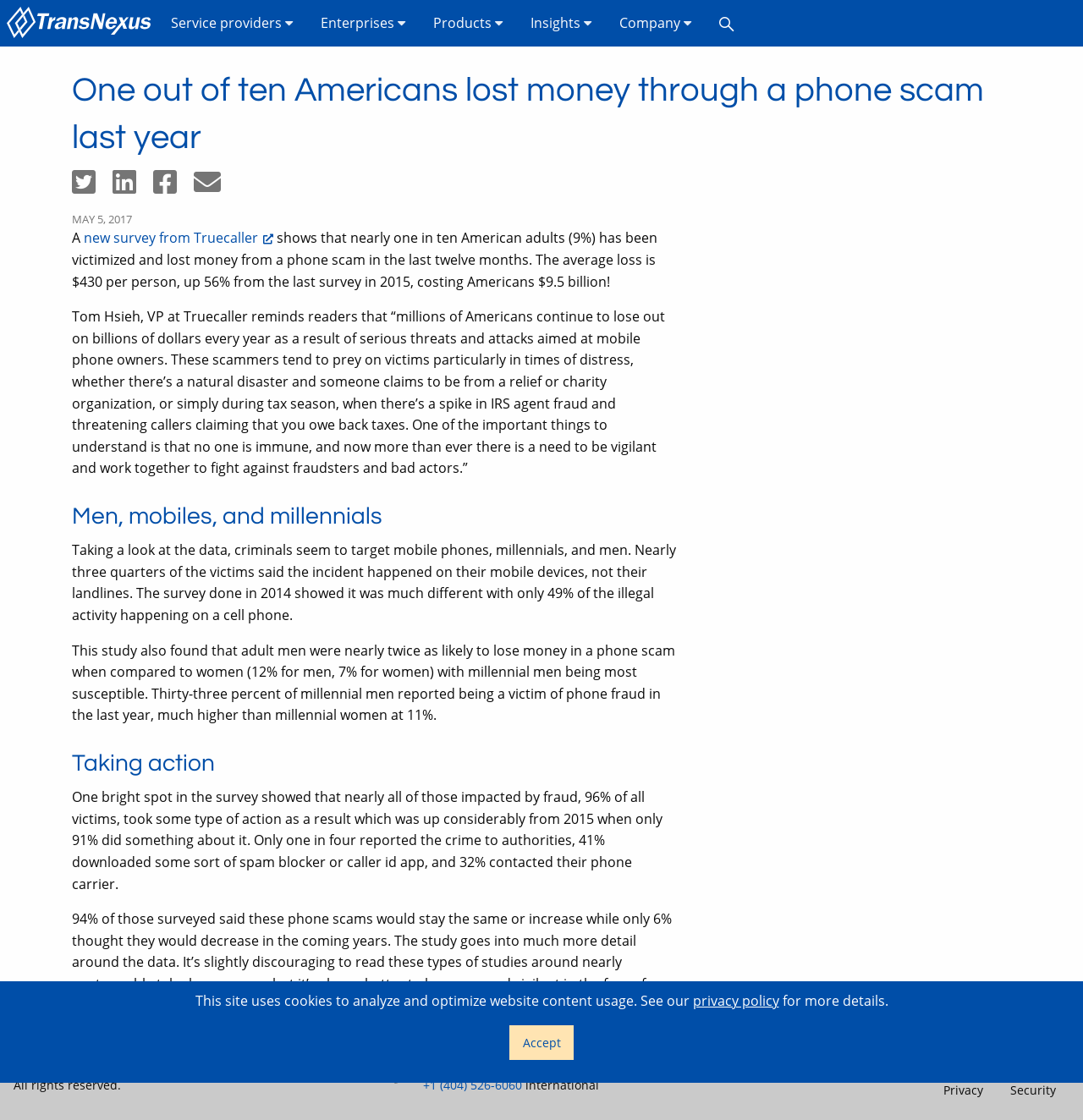What percentage of victims took some type of action as a result of phone fraud?
Based on the visual information, provide a detailed and comprehensive answer.

I found this answer by reading the text in the webpage, specifically the sentence 'One bright spot in the survey showed that nearly all of those impacted by fraud, 96% of all victims, took some type of action as a result which was up considerably from 2015 when only 91% did something about it.' which provides the percentage of victims who took some type of action as a result of phone fraud.